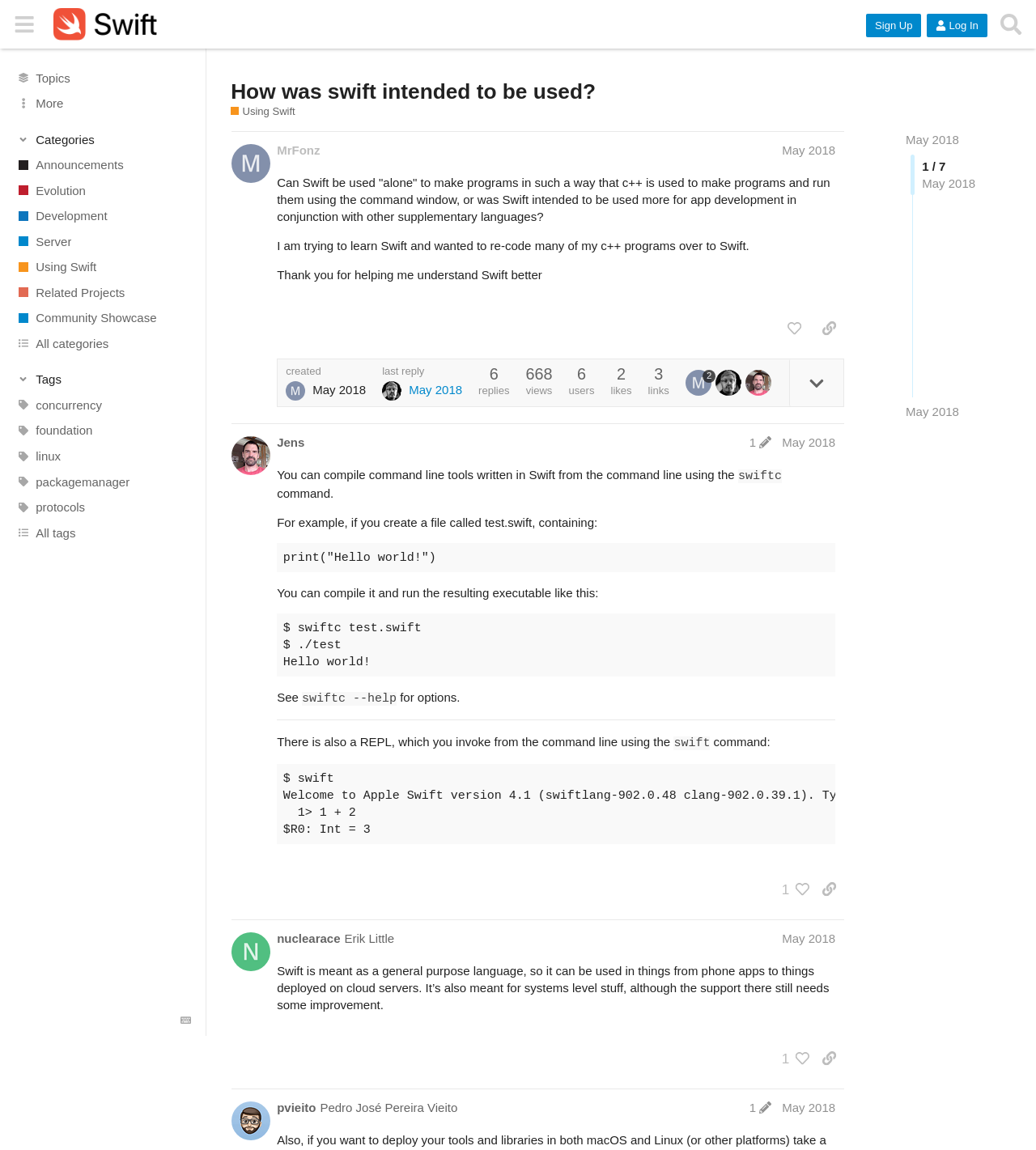What is the topic of the post?
Give a one-word or short-phrase answer derived from the screenshot.

Using Swift